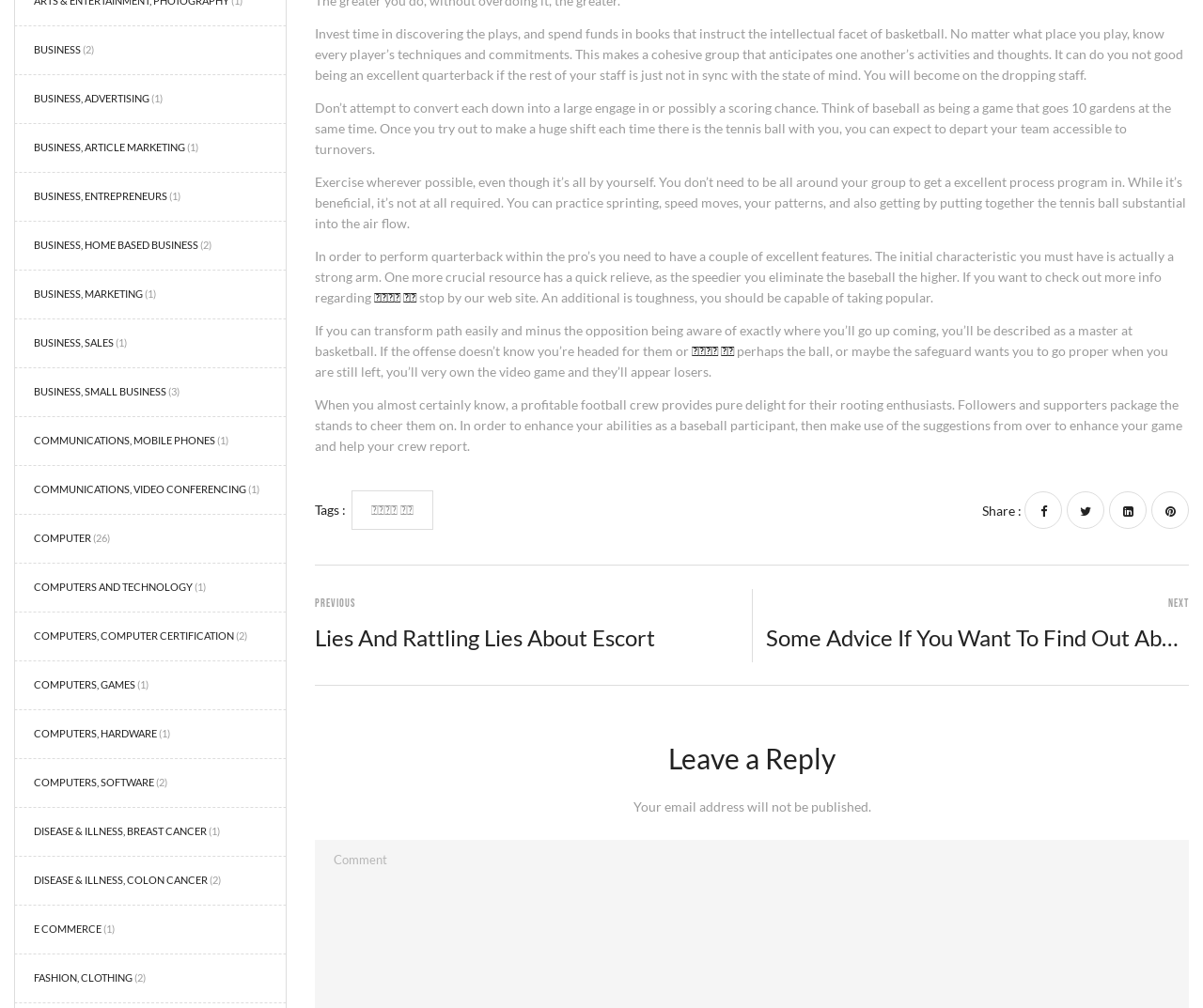Refer to the image and provide an in-depth answer to the question: 
What is the function of the 'Leave a Reply' section?

The 'Leave a Reply' section at the bottom of the webpage appears to be a comment box, allowing users to leave their thoughts or feedback on the article or topic. This suggests that the webpage is interactive and encourages user engagement.